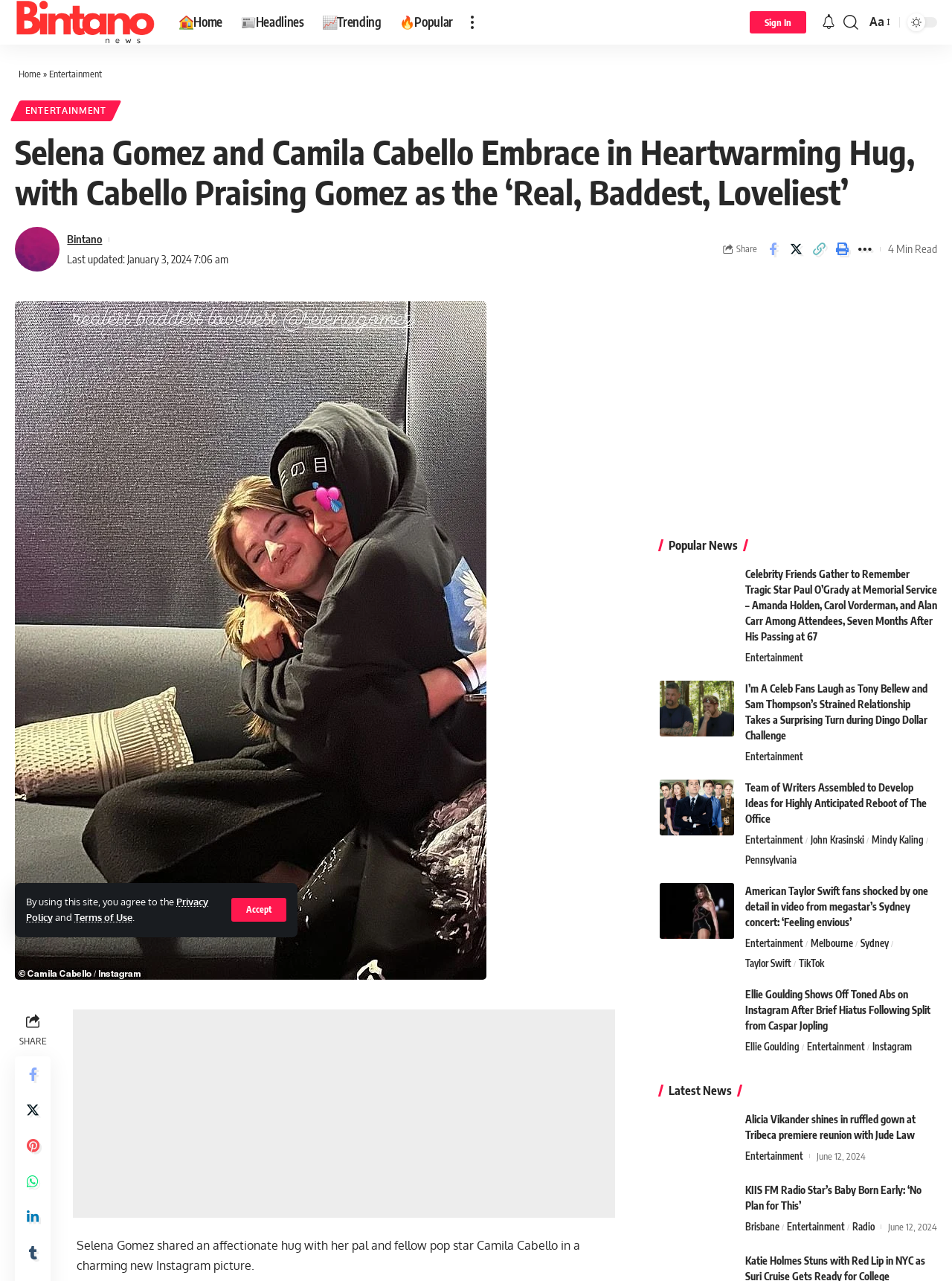Locate the headline of the webpage and generate its content.

Selena Gomez and Camila Cabello Embrace in Heartwarming Hug, with Cabello Praising Gomez as the ‘Real, Baddest, Loveliest’